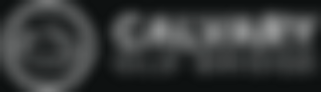Please reply with a single word or brief phrase to the question: 
What is the color of the background?

Dark